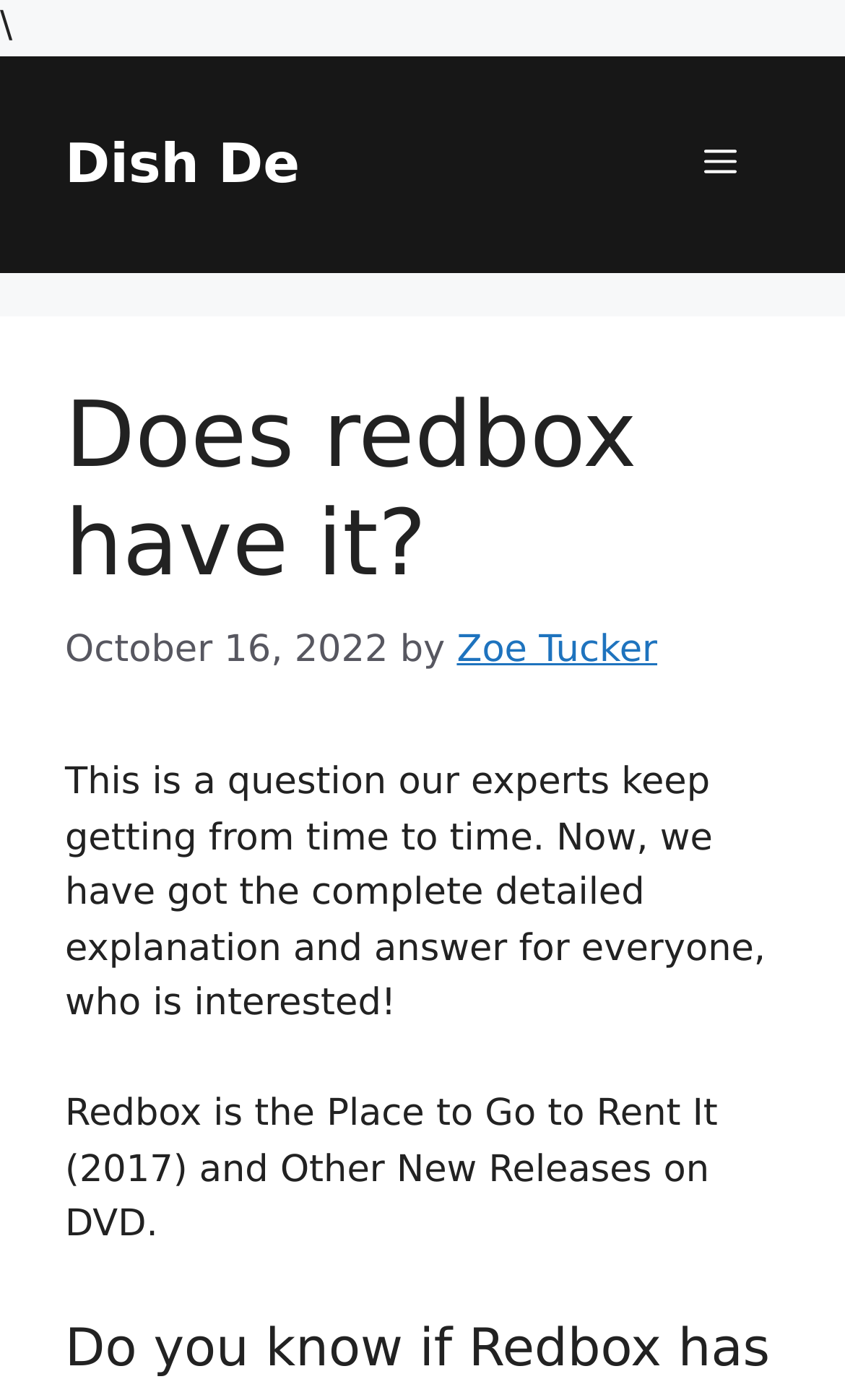What is the type of content on the webpage?
Please use the image to deliver a detailed and complete answer.

The type of content on the webpage can be inferred from the structure of the webpage, which includes a header, a time element, and a series of StaticText elements. This suggests that the webpage contains an article or a blog post.